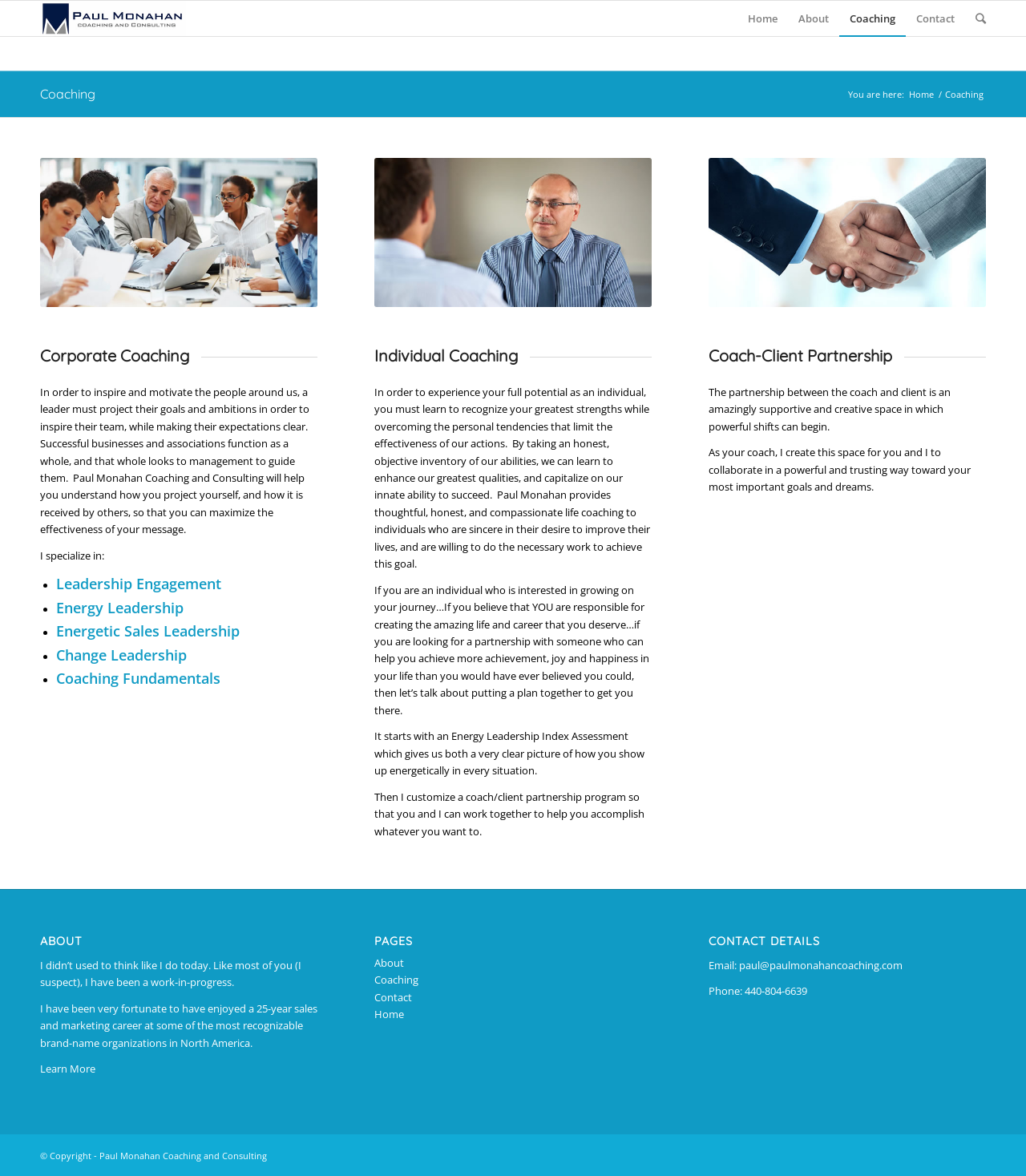Respond with a single word or phrase to the following question: What is the email address to contact Paul Monahan?

paul@paulmonahancoaching.com